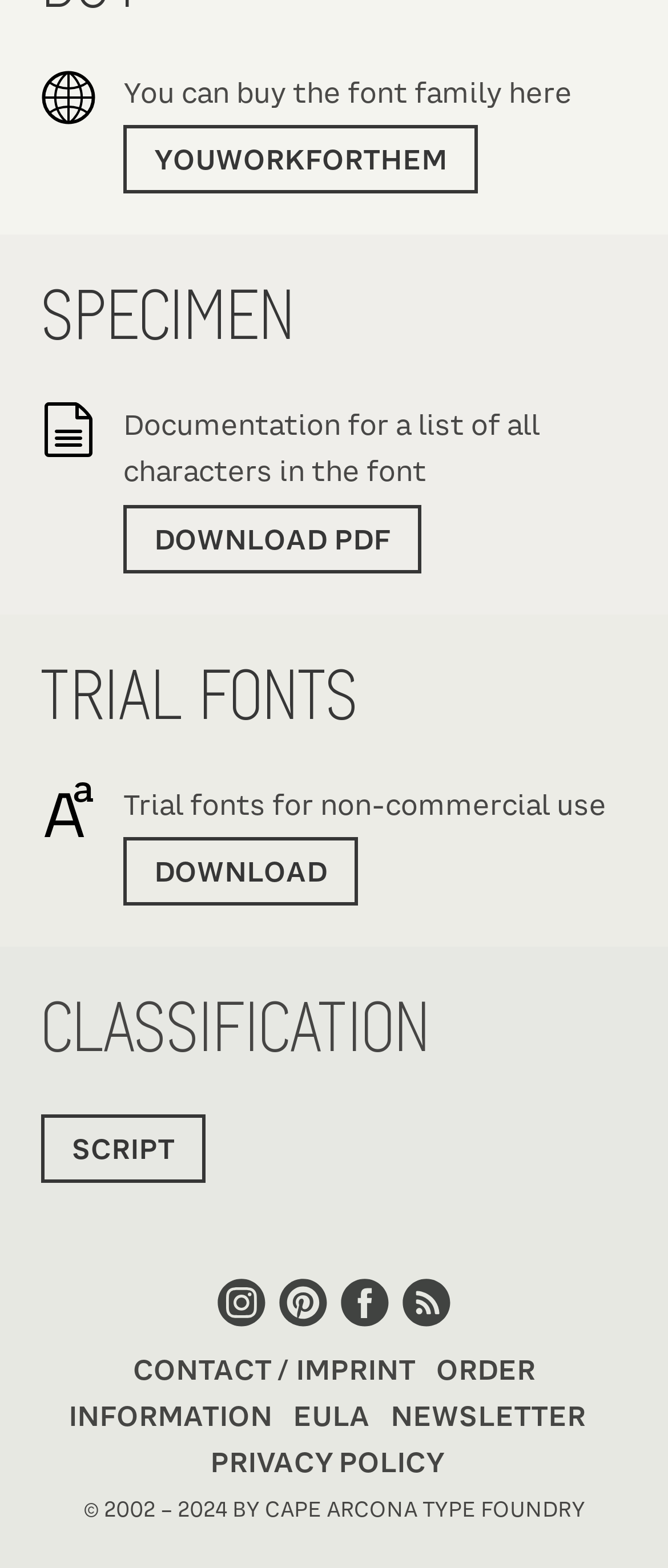Locate the bounding box coordinates of the area that needs to be clicked to fulfill the following instruction: "Go to contact page". The coordinates should be in the format of four float numbers between 0 and 1, namely [left, top, right, bottom].

[0.199, 0.859, 0.622, 0.888]